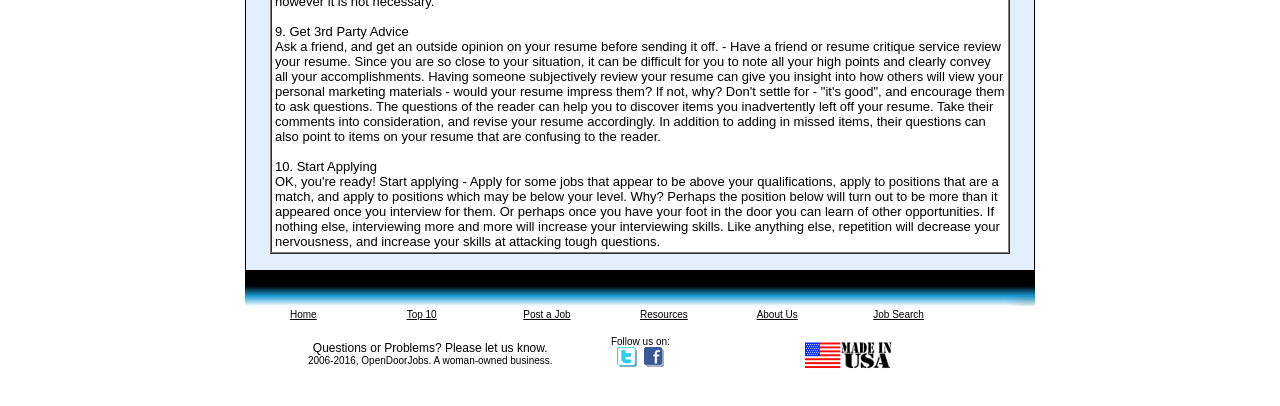Please specify the coordinates of the bounding box for the element that should be clicked to carry out this instruction: "Click on Top 10". The coordinates must be four float numbers between 0 and 1, formatted as [left, top, right, bottom].

[0.318, 0.755, 0.341, 0.789]